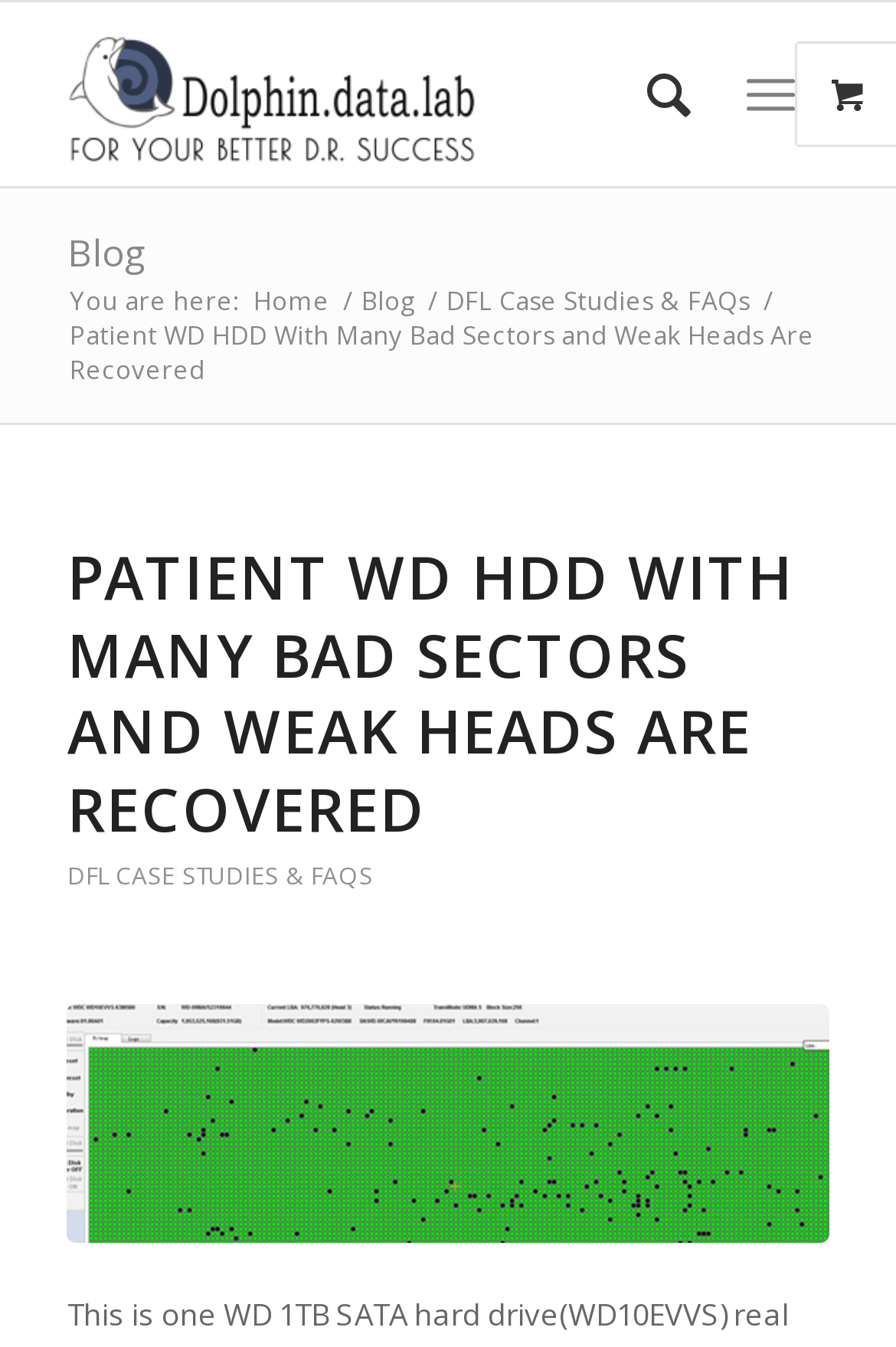Pinpoint the bounding box coordinates for the area that should be clicked to perform the following instruction: "go to the blog page".

[0.075, 0.169, 0.165, 0.206]